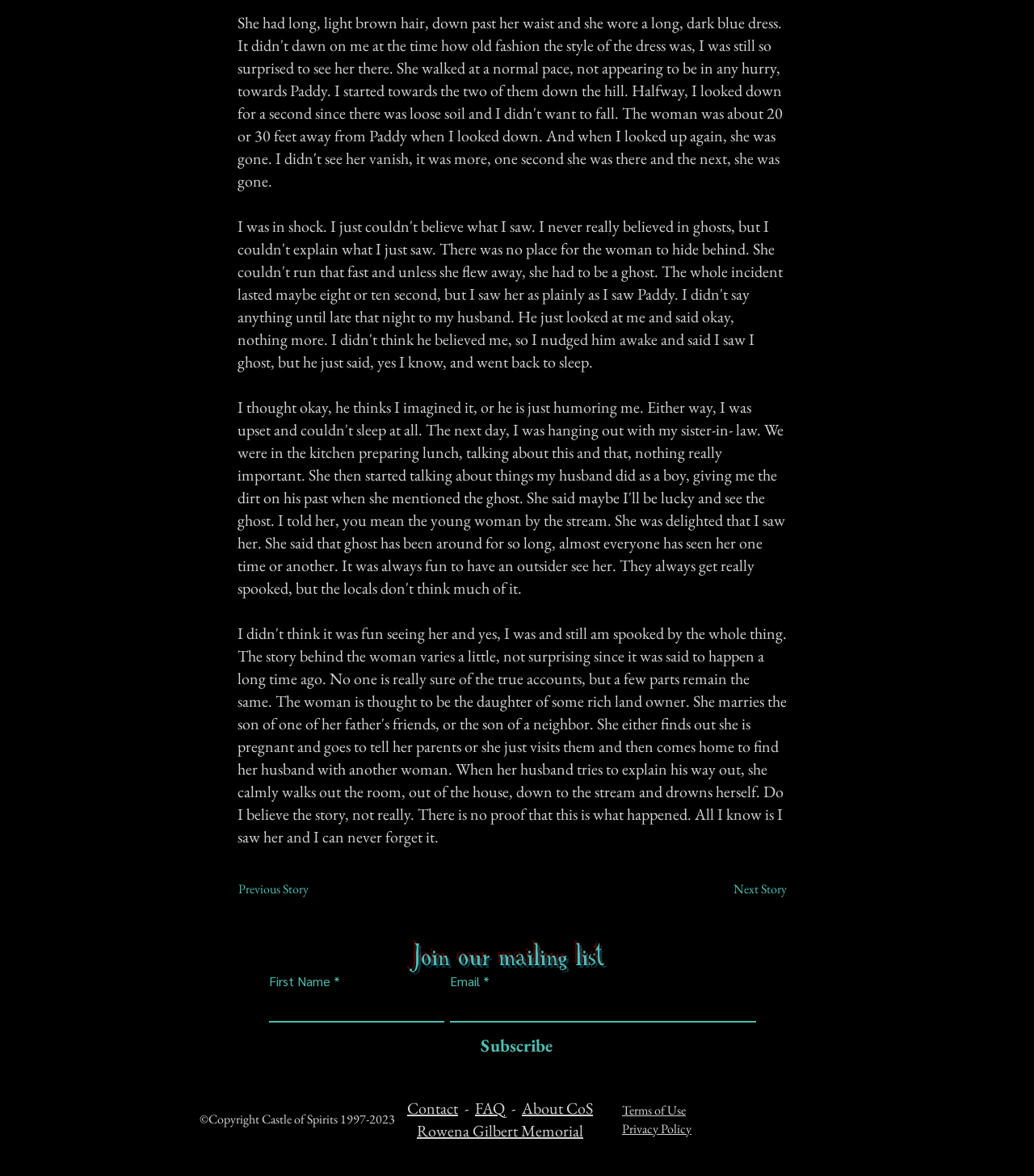Please specify the bounding box coordinates of the clickable region necessary for completing the following instruction: "Read the 'News' article". The coordinates must consist of four float numbers between 0 and 1, i.e., [left, top, right, bottom].

None